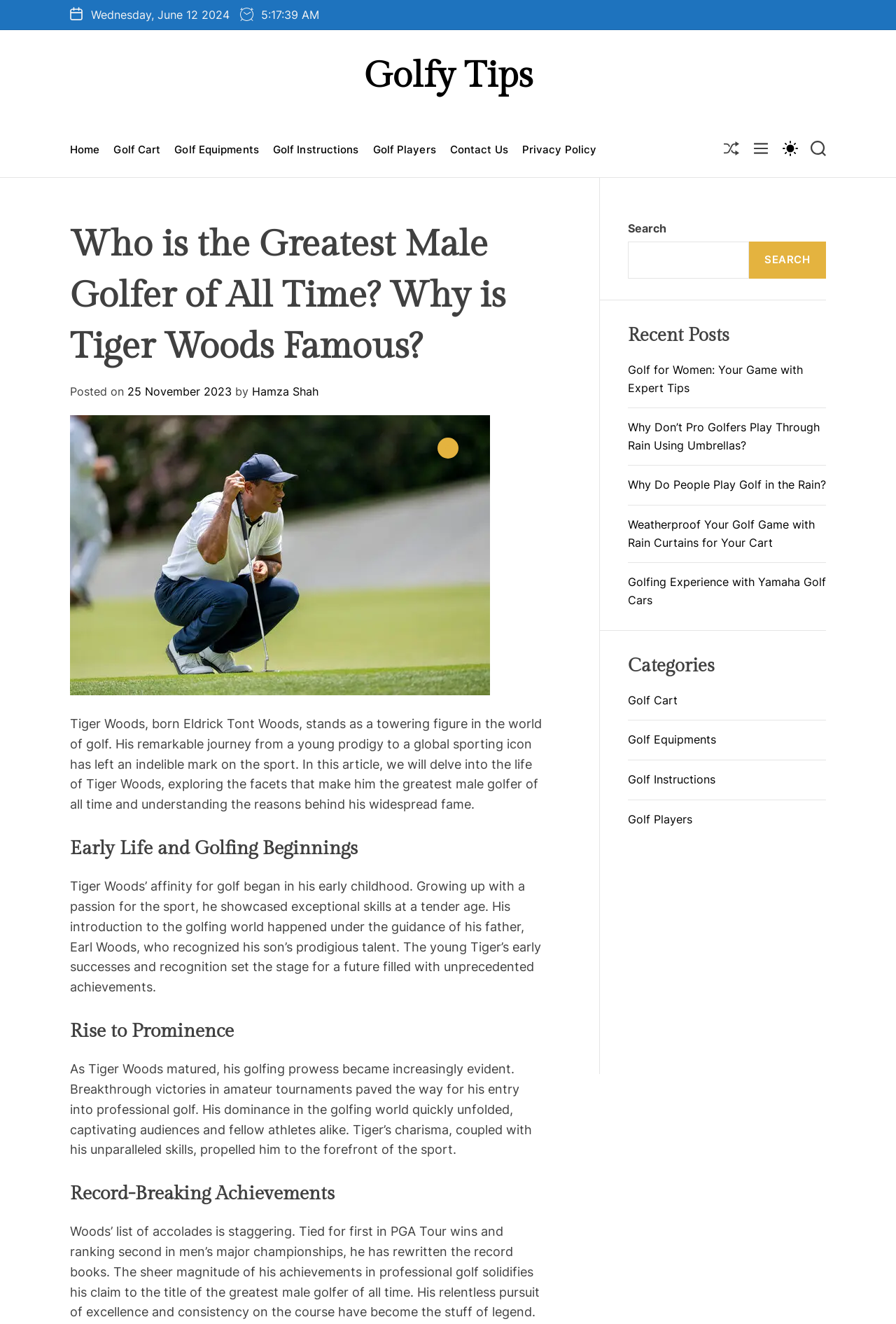Find and specify the bounding box coordinates that correspond to the clickable region for the instruction: "Click the 'Home' link".

[0.078, 0.103, 0.111, 0.123]